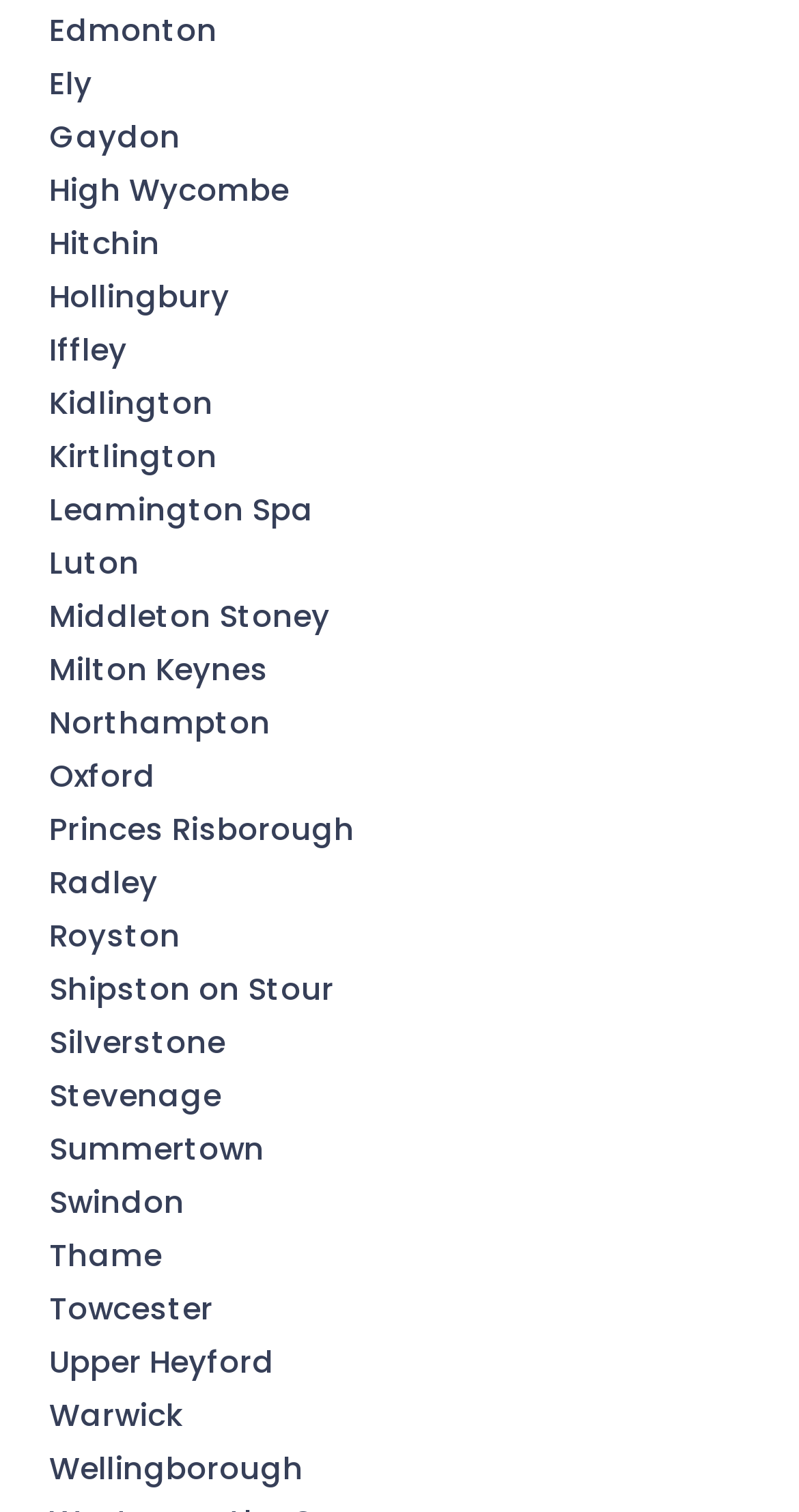Answer the question below in one word or phrase:
Is Leamington Spa listed above or below Luton?

Above